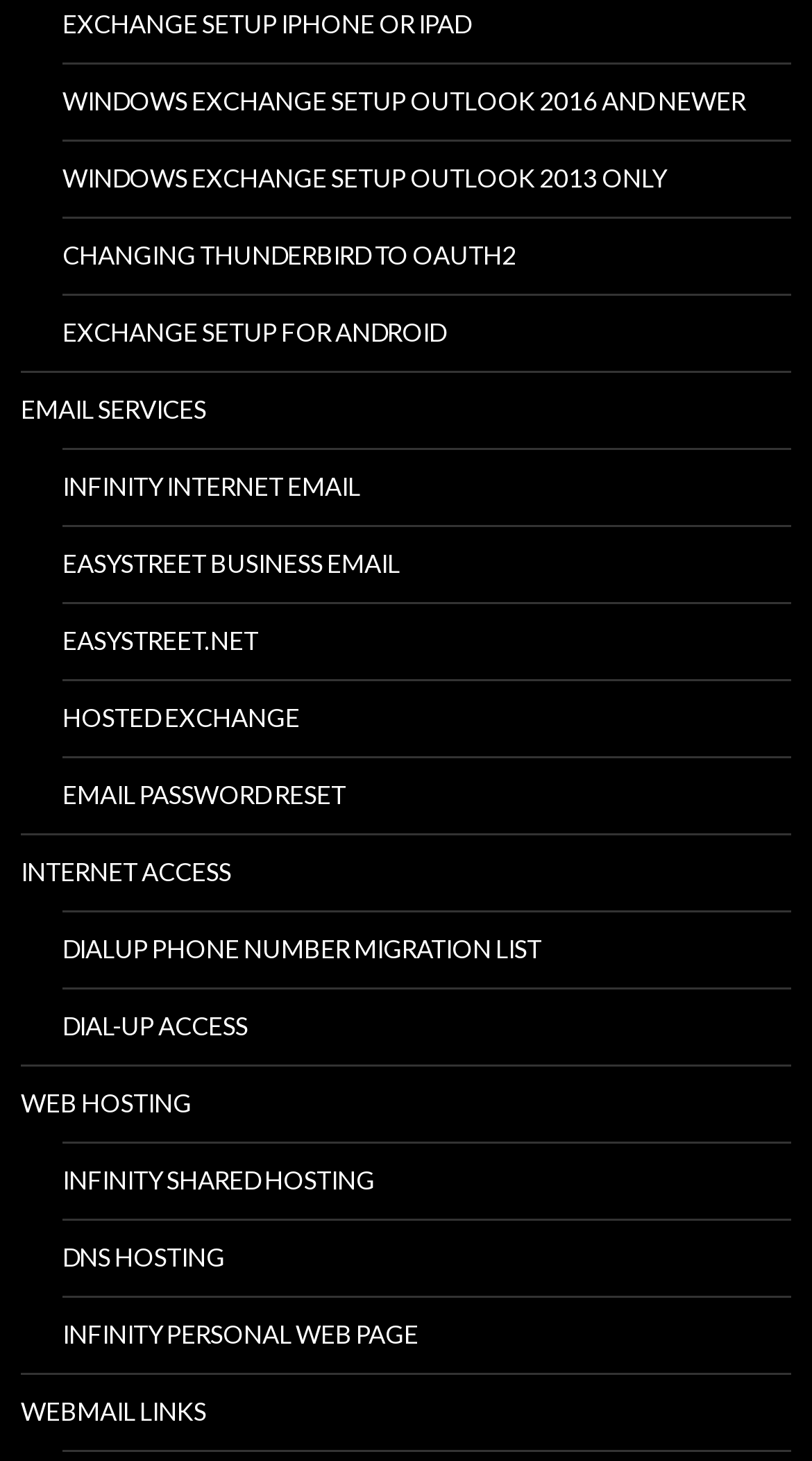Please locate the bounding box coordinates of the element that needs to be clicked to achieve the following instruction: "View webmail links". The coordinates should be four float numbers between 0 and 1, i.e., [left, top, right, bottom].

[0.026, 0.941, 0.974, 0.992]